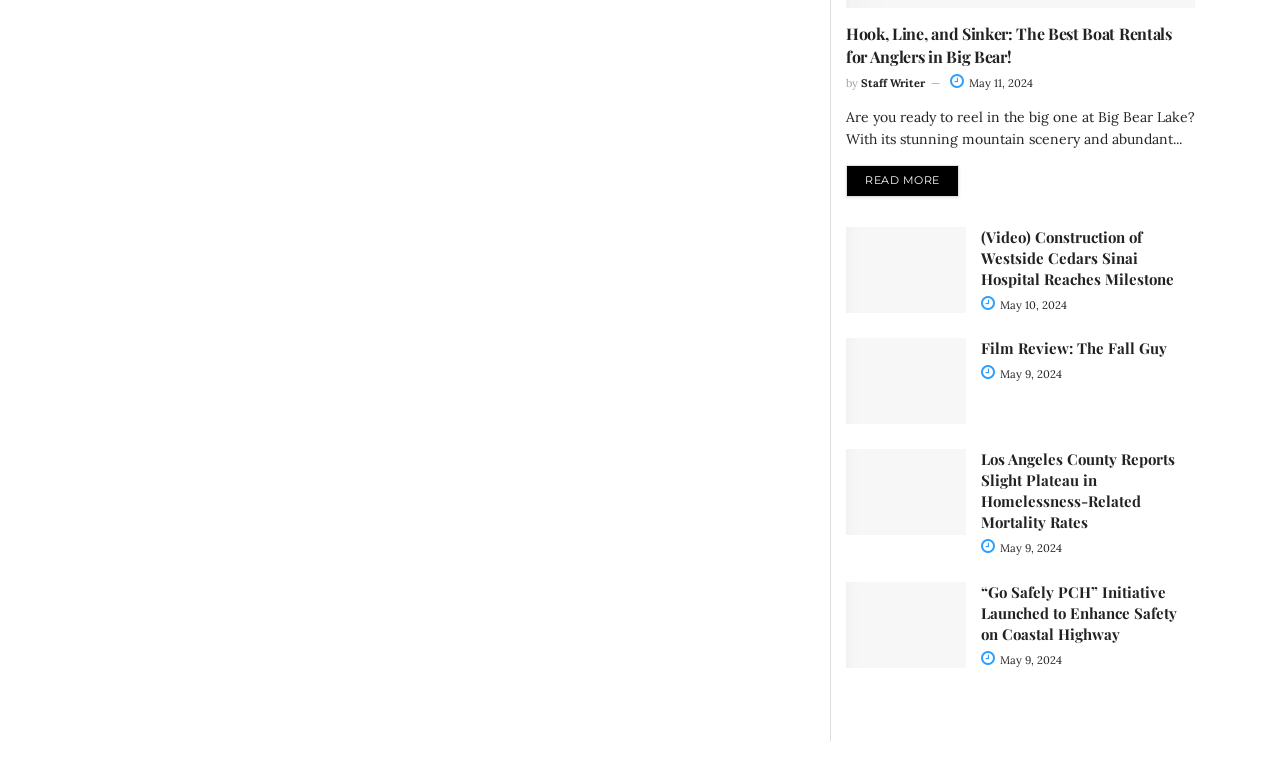What is the topic of the first article?
Look at the image and answer with only one word or phrase.

Boat Rentals for Anglers in Big Bear